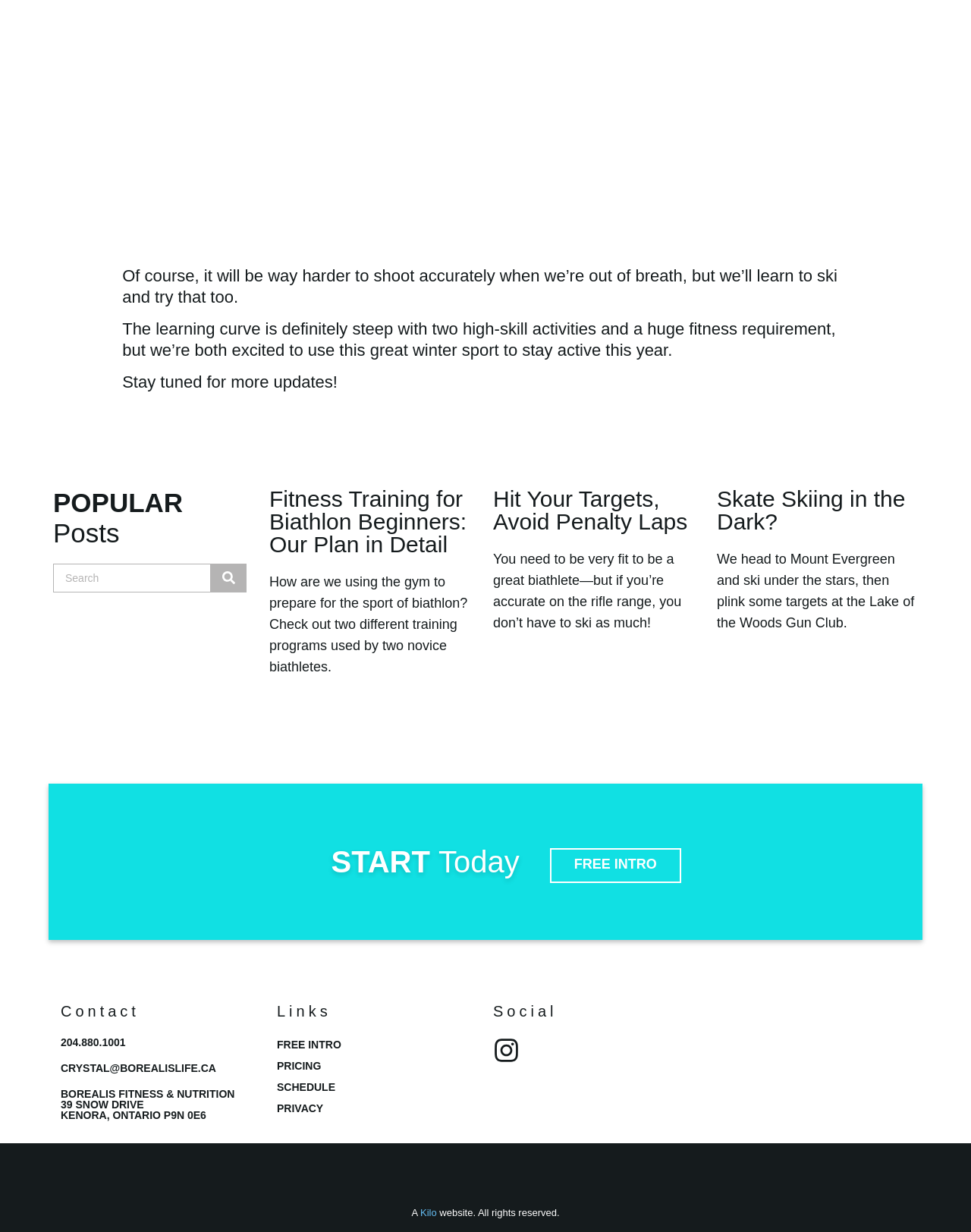What is the main topic of this webpage?
Look at the screenshot and provide an in-depth answer.

Based on the content of the webpage, including the headings and static text, it appears that the main topic is biathlon, a winter sport that combines cross-country skiing and target shooting.